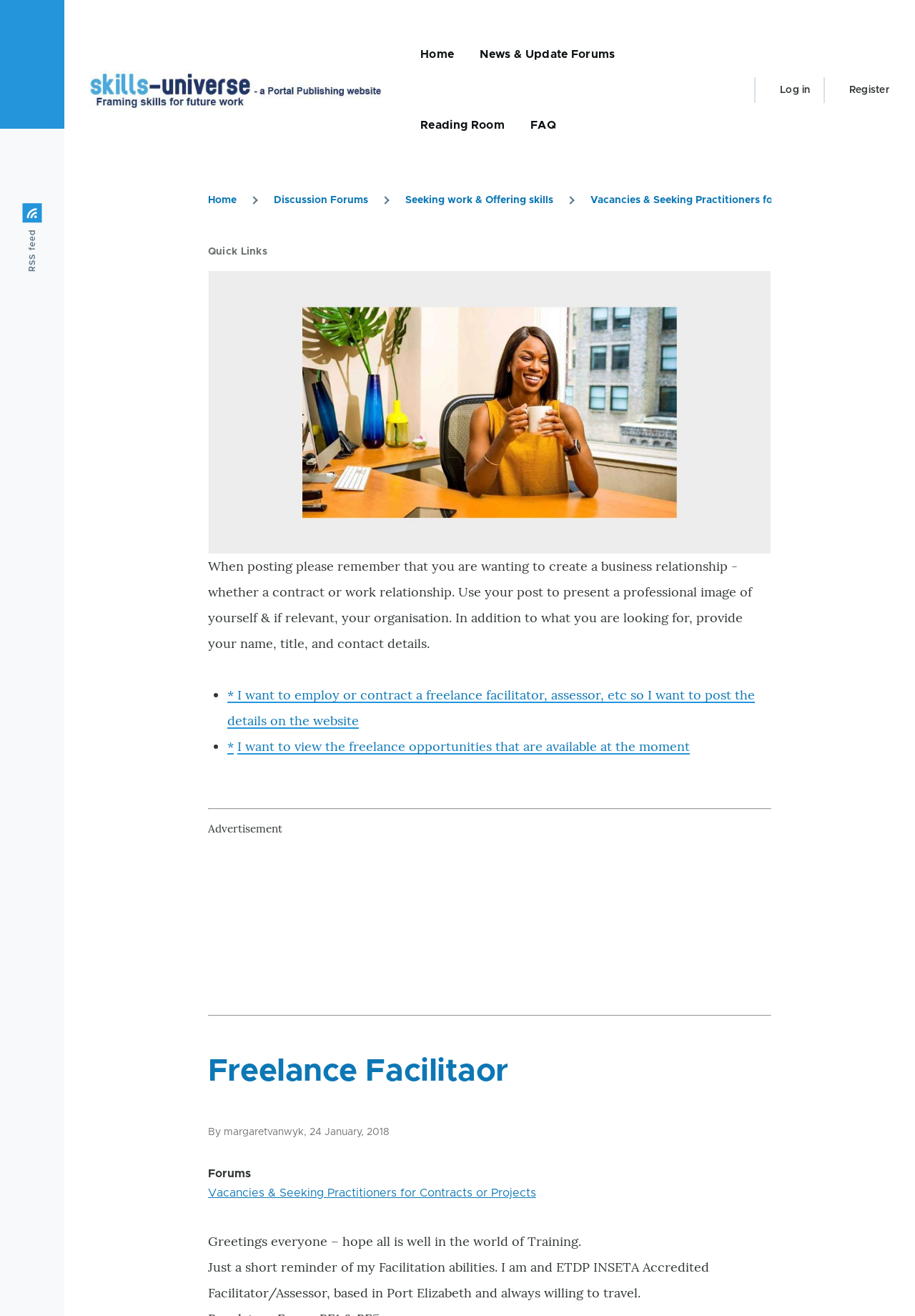Please find the bounding box coordinates of the element's region to be clicked to carry out this instruction: "Register for an account".

[0.928, 0.059, 0.972, 0.078]